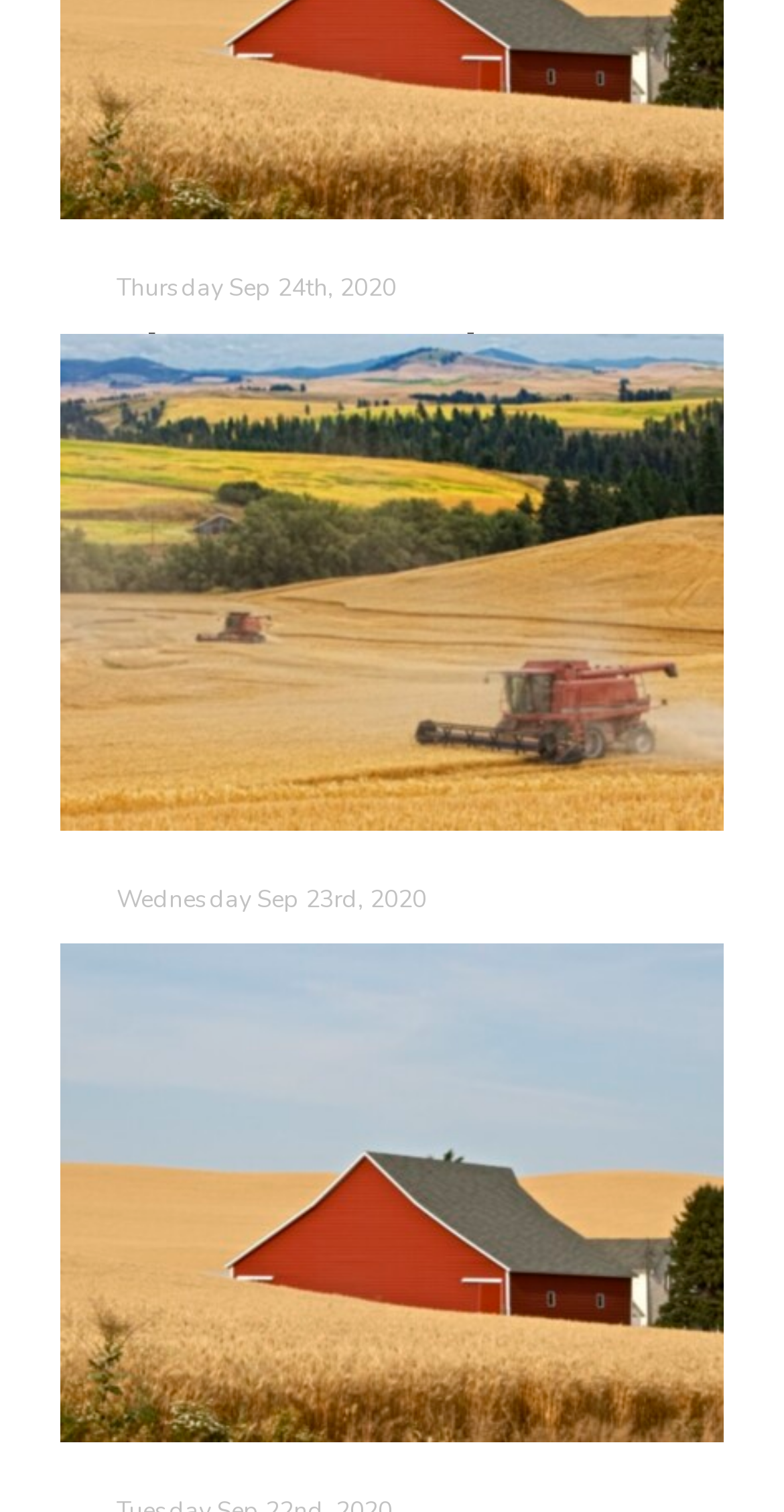Identify the bounding box of the UI element that matches this description: "title="Line on Agriculture"".

[0.195, 0.098, 0.844, 0.122]